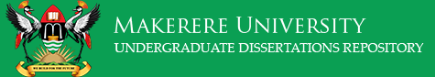What is symbolized by the two herons on the shield?
Based on the image, answer the question with a single word or brief phrase.

Strength and knowledge